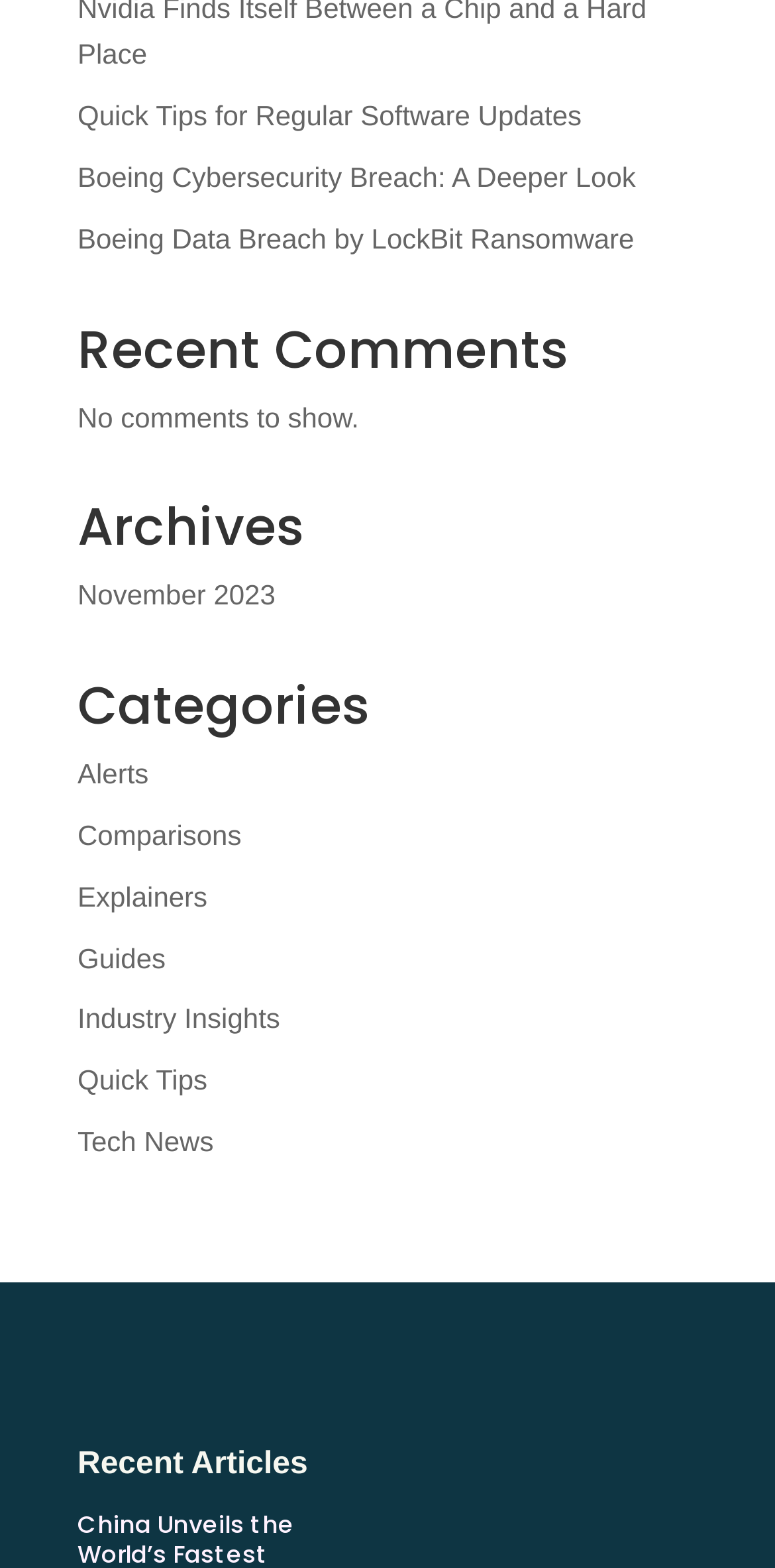What is the most recent month in the 'Archives' section?
Provide a detailed answer to the question using information from the image.

I looked at the 'Archives' section and found the most recent month listed, which is 'November 2023'.